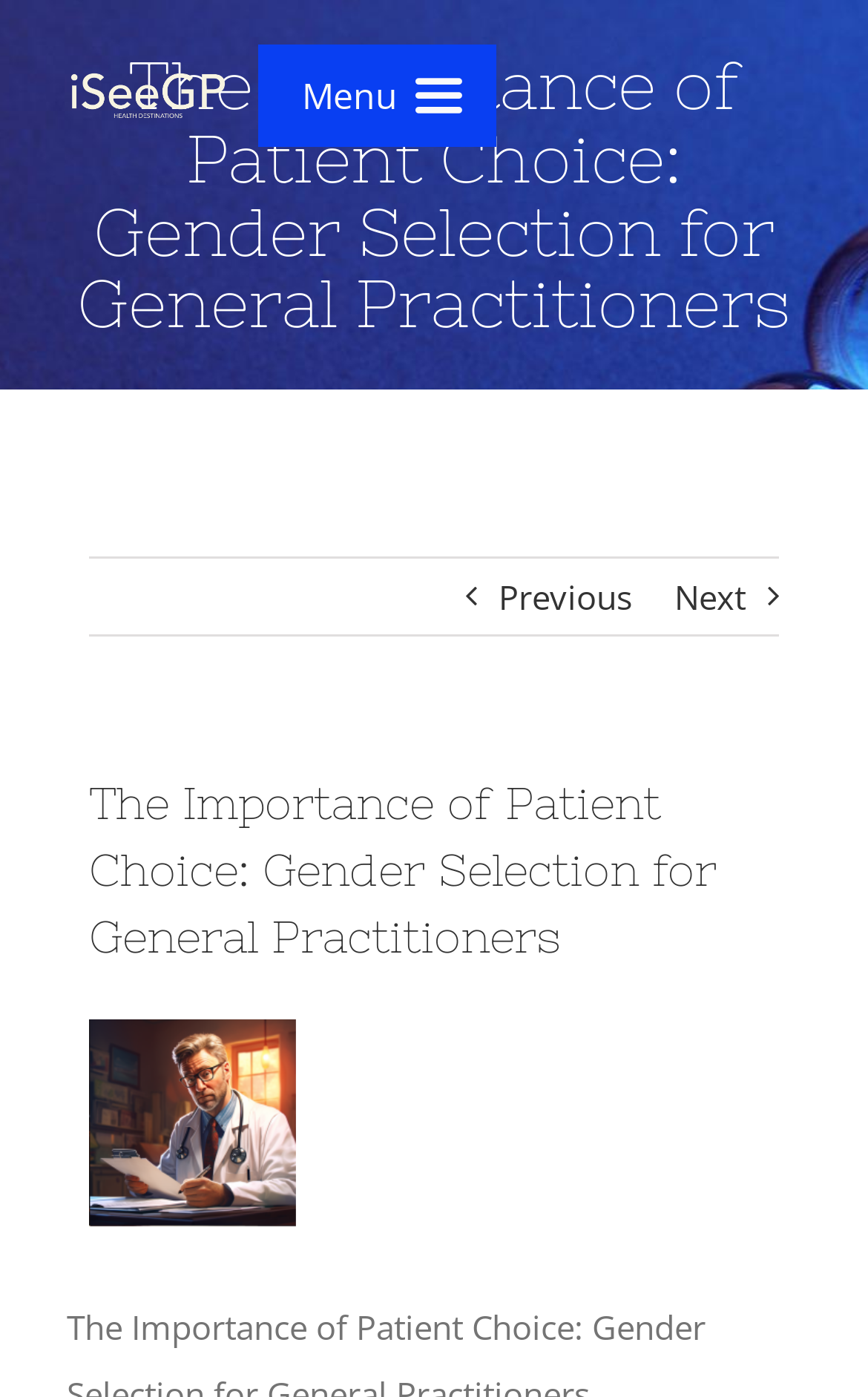Find and extract the text of the primary heading on the webpage.

The Importance of Patient Choice: Gender Selection for General Practitioners